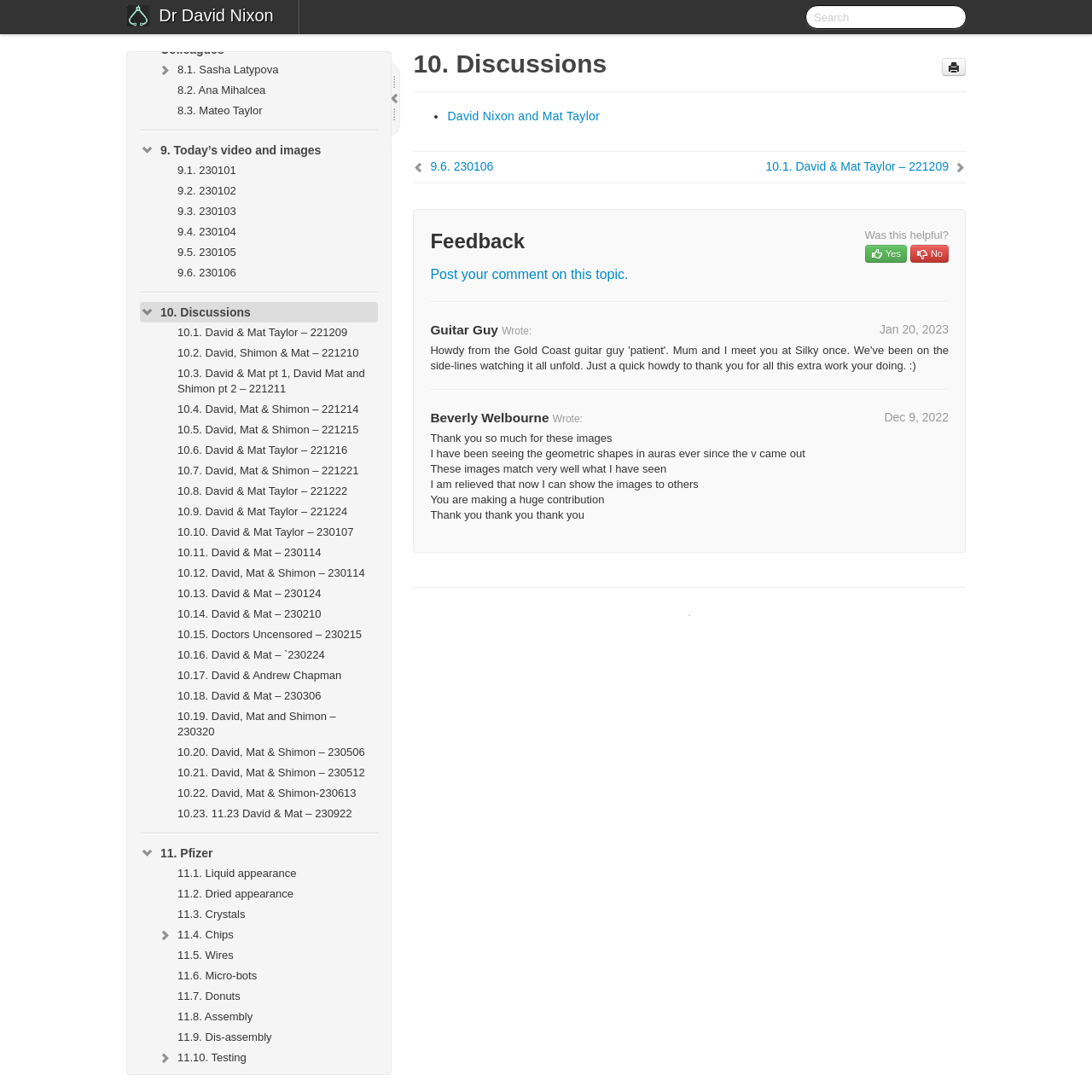Please give a concise answer to this question using a single word or phrase: 
What is the name of the person who wrote a comment on Dec 9, 2022?

Beverly Welbourne